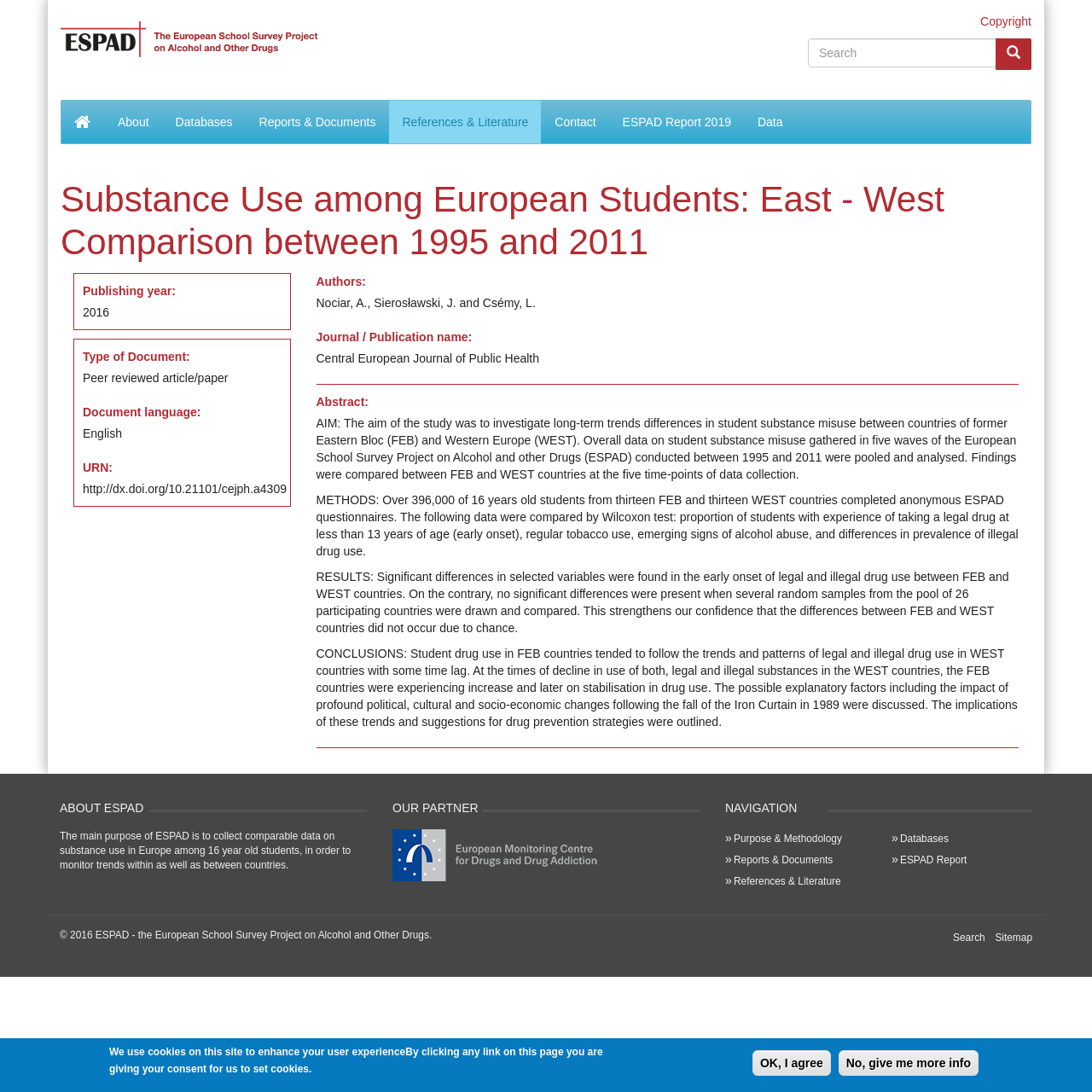Respond to the question below with a single word or phrase:
What is the topic of the article?

Substance Use among European Students